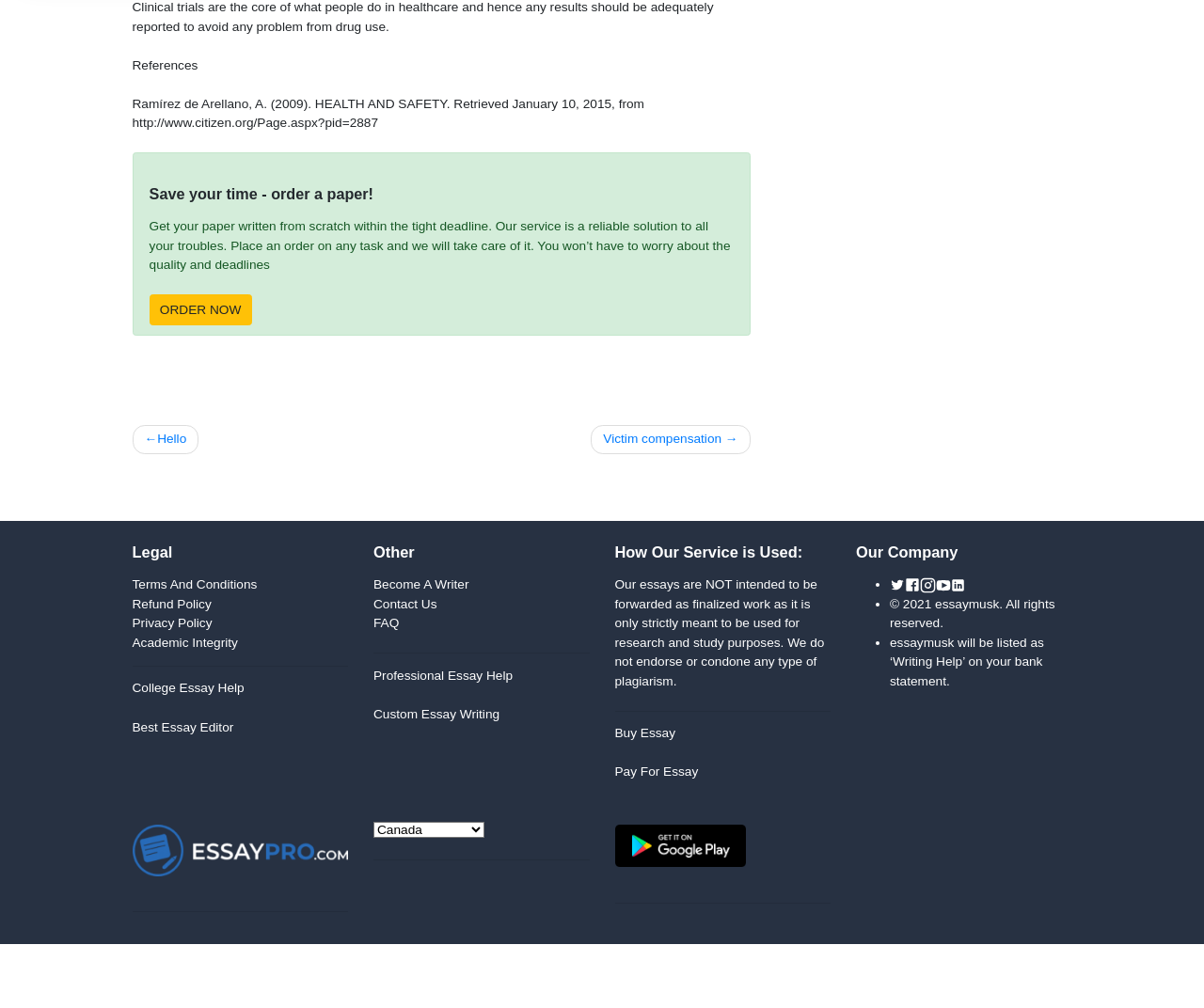Bounding box coordinates should be provided in the format (top-left x, top-left y, bottom-right x, bottom-right y) with all values between 0 and 1. Identify the bounding box for this UI element: College Essay Help

[0.122, 0.884, 0.225, 0.899]